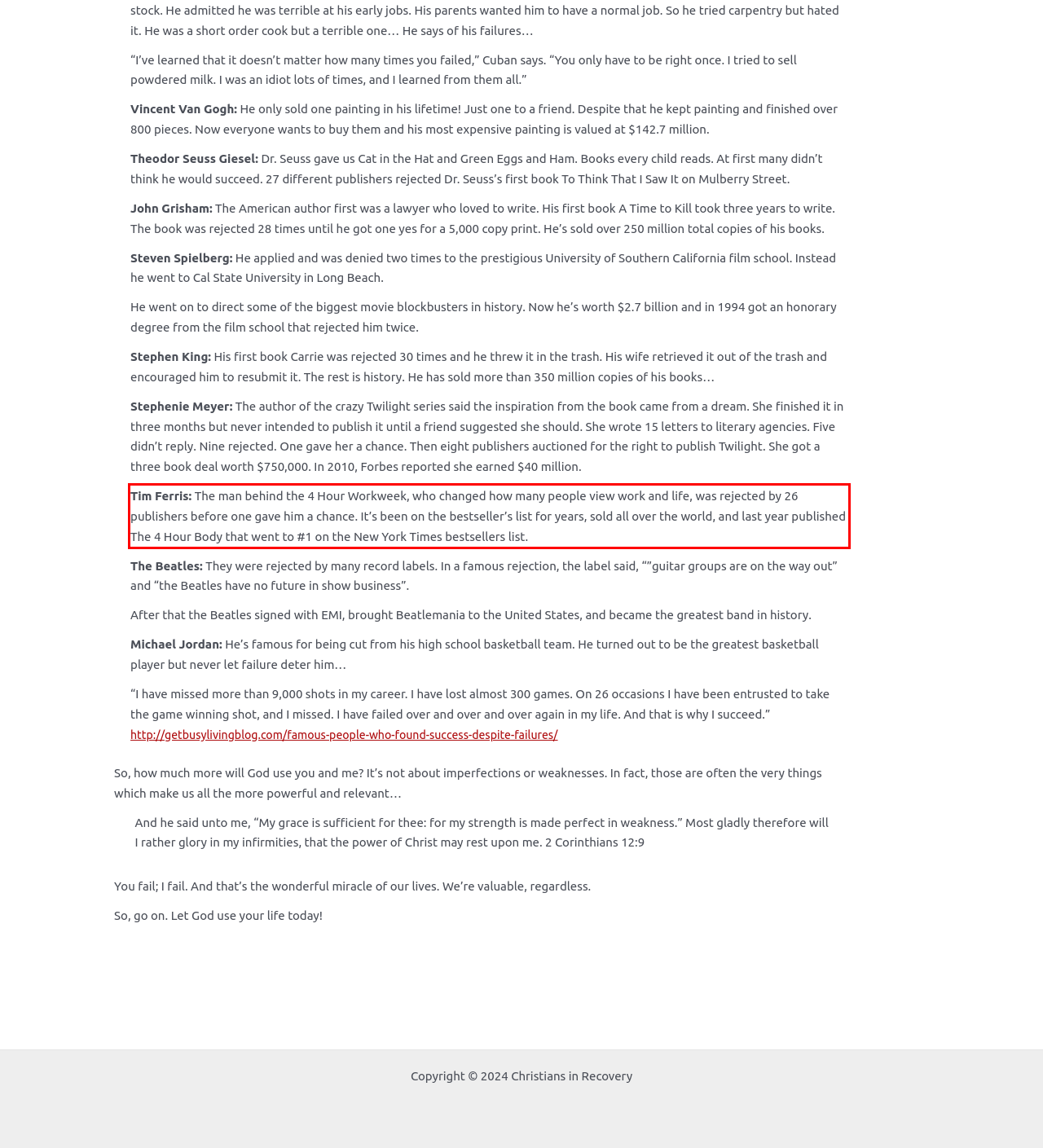Examine the webpage screenshot and use OCR to obtain the text inside the red bounding box.

Tim Ferris: The man behind the 4 Hour Workweek, who changed how many people view work and life, was rejected by 26 publishers before one gave him a chance. It’s been on the bestseller’s list for years, sold all over the world, and last year published The 4 Hour Body that went to #1 on the New York Times bestsellers list.